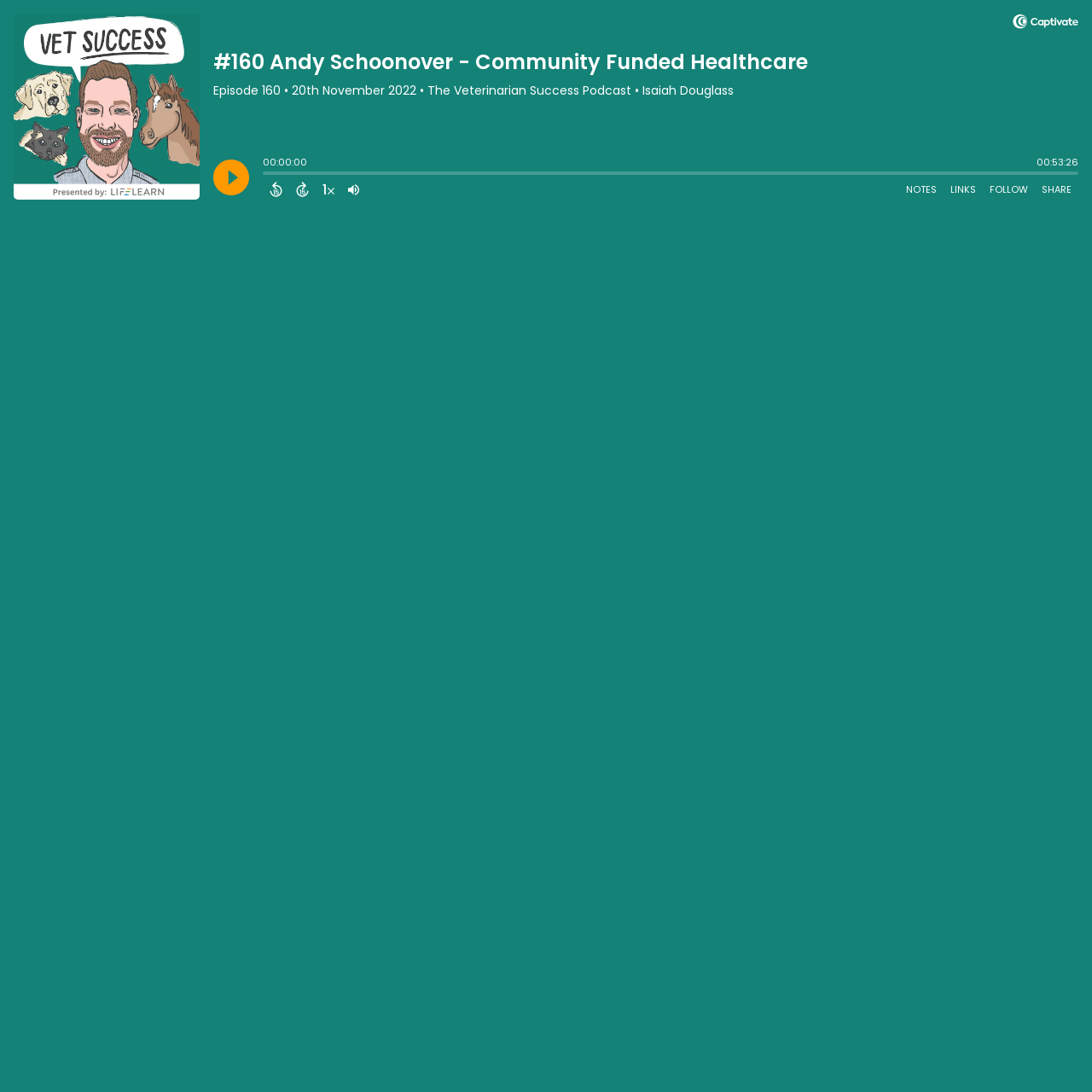Find the bounding box coordinates of the element I should click to carry out the following instruction: "Follow Podcast".

[0.9, 0.164, 0.948, 0.183]